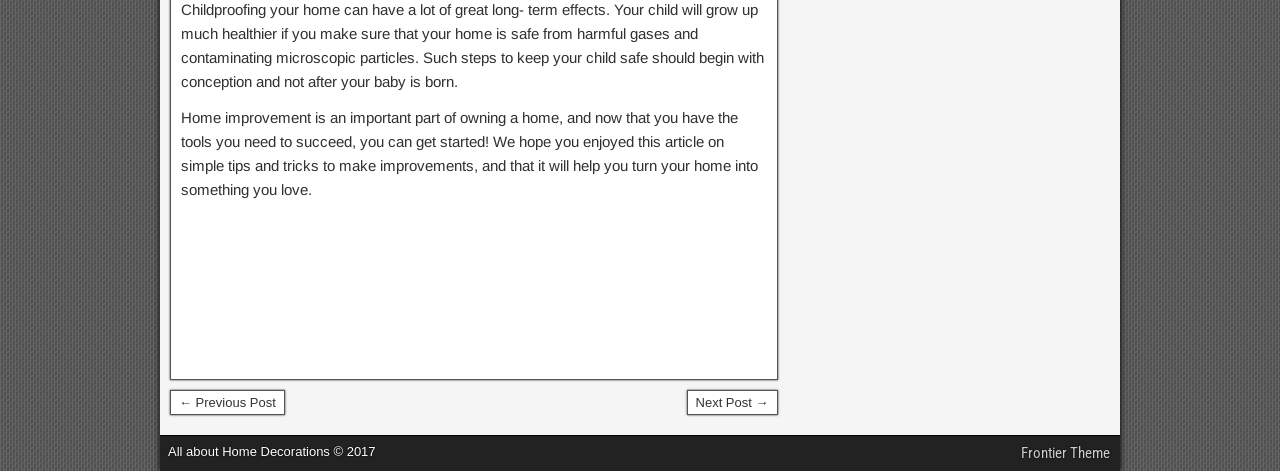Look at the image and write a detailed answer to the question: 
What is the copyright year of the website?

The static text element 'All about Home Decorations © 2017' indicates that the copyright year of the website is 2017.